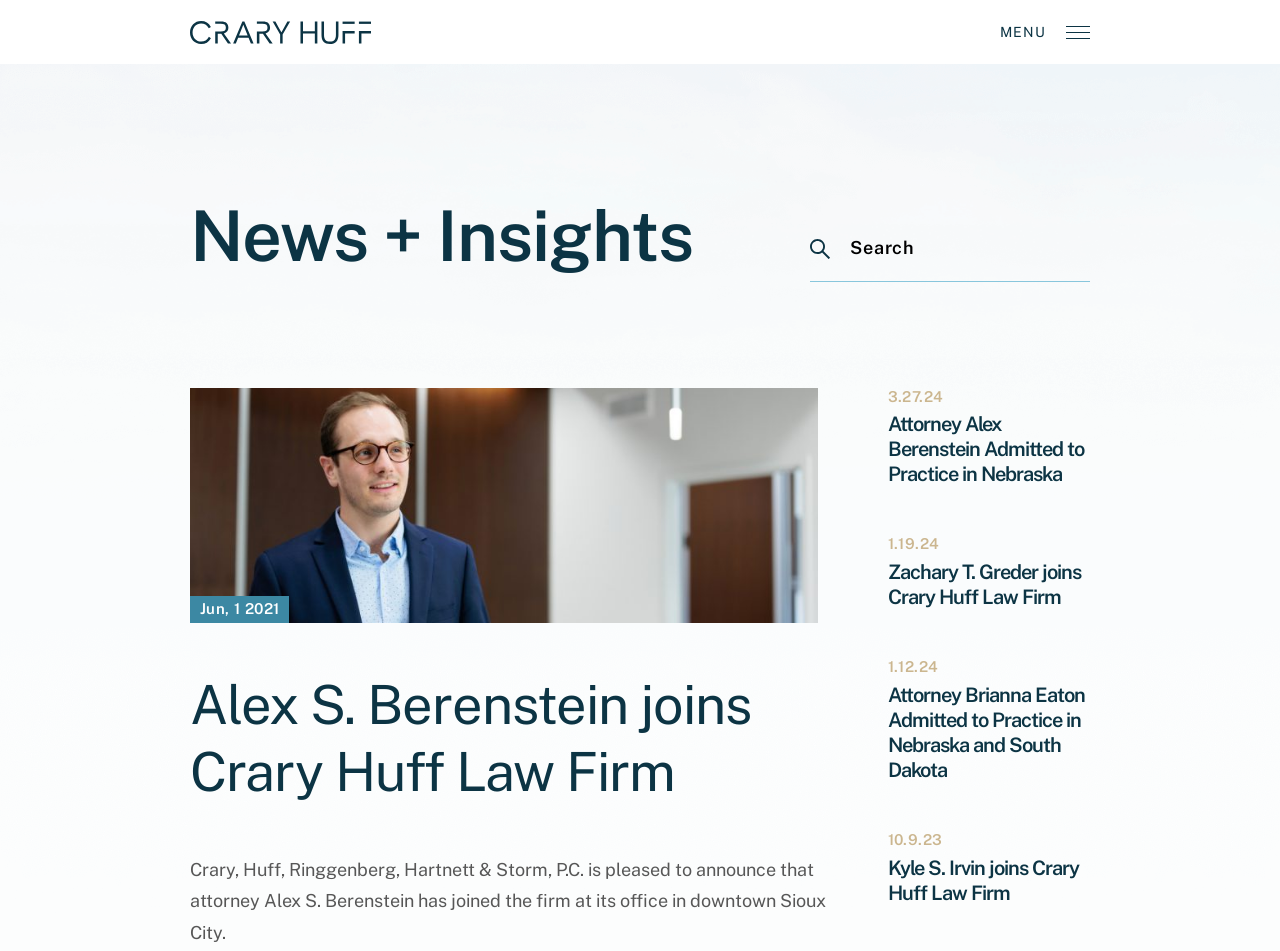How many news articles are listed on this webpage?
Based on the image, please offer an in-depth response to the question.

I found the answer by counting the number of links in the description list detail elements, which are 'Attorney Alex Berenstein Admitted to Practice in Nebraska', 'Zachary T. Greder joins Crary Huff Law Firm', 'Attorney Brianna Eaton Admitted to Practice in Nebraska and South Dakota', 'Kyle S. Irvin joins Crary Huff Law Firm'.